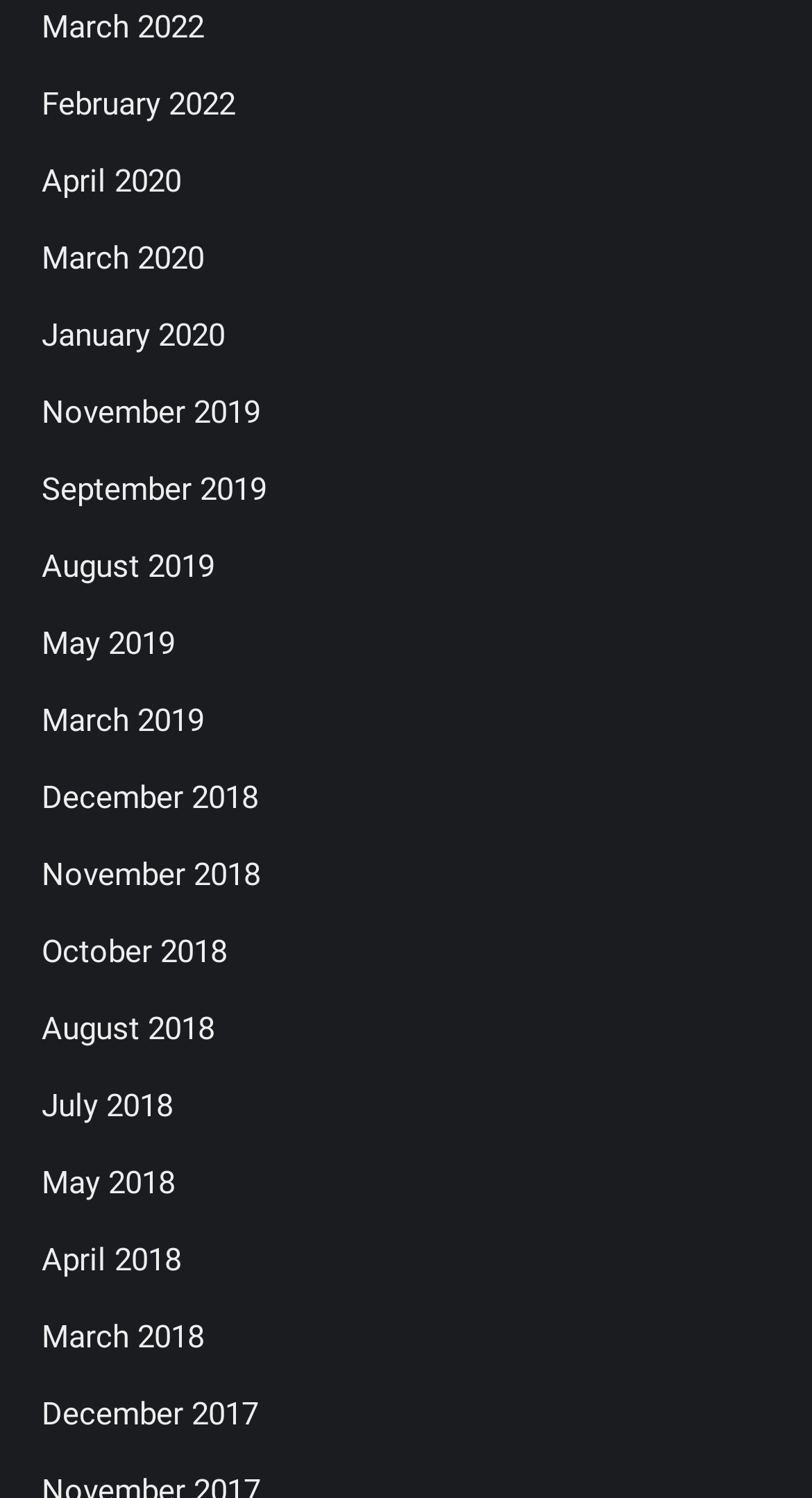Given the element description March 2022, specify the bounding box coordinates of the corresponding UI element in the format (top-left x, top-left y, bottom-right x, bottom-right y). All values must be between 0 and 1.

[0.051, 0.006, 0.251, 0.031]